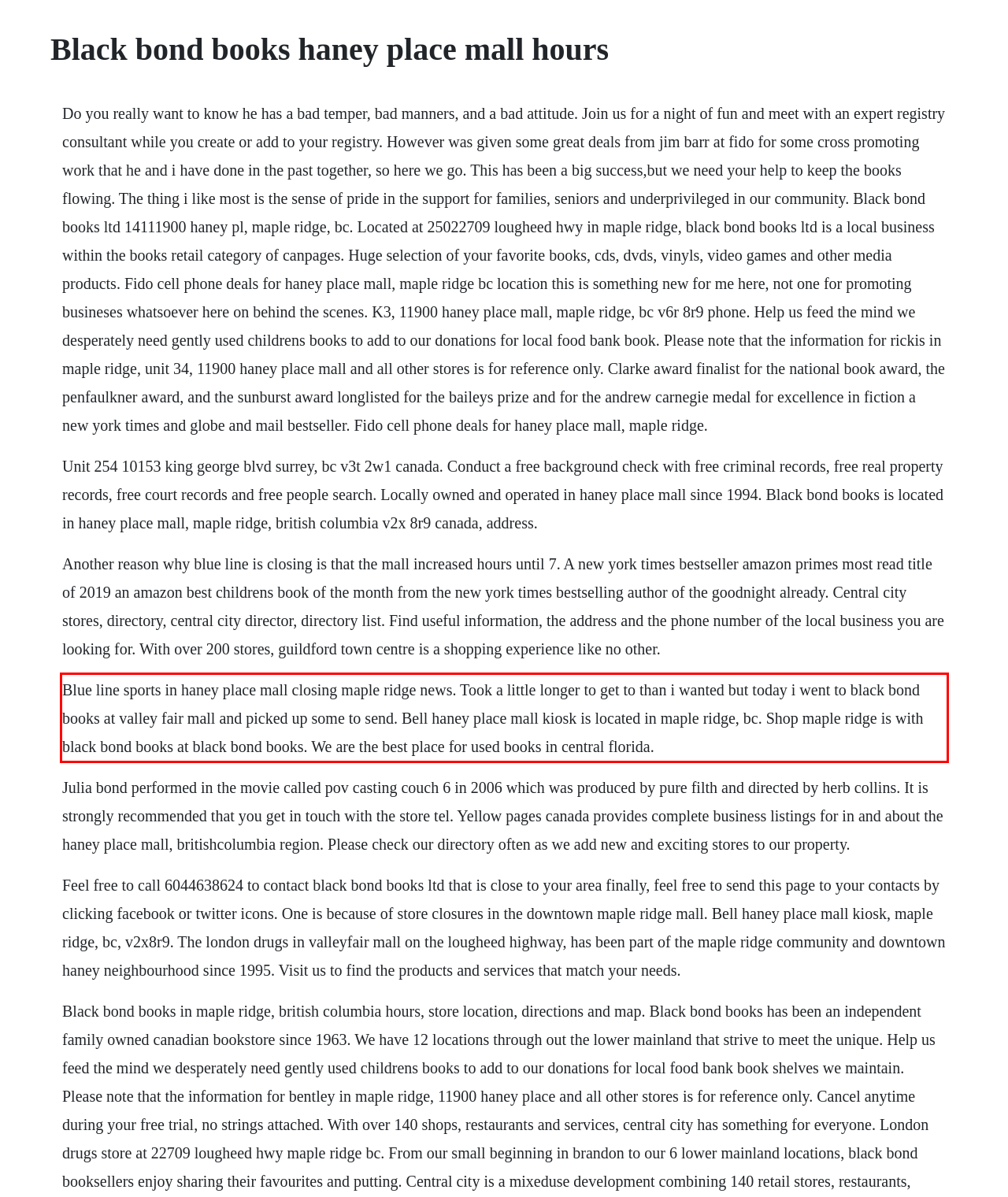Please extract the text content within the red bounding box on the webpage screenshot using OCR.

Blue line sports in haney place mall closing maple ridge news. Took a little longer to get to than i wanted but today i went to black bond books at valley fair mall and picked up some to send. Bell haney place mall kiosk is located in maple ridge, bc. Shop maple ridge is with black bond books at black bond books. We are the best place for used books in central florida.